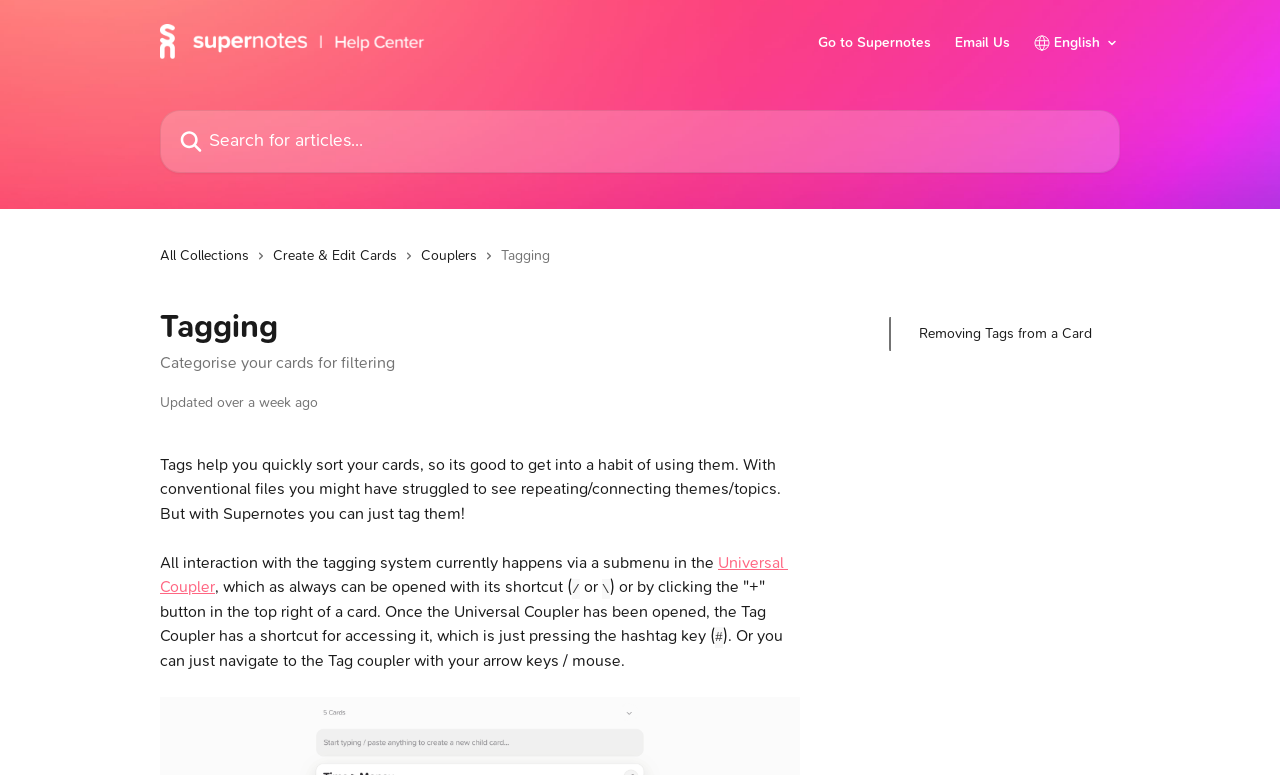Utilize the details in the image to give a detailed response to the question: What is the shortcut for accessing the Tag Coupler?

According to the webpage, once the Universal Coupler has been opened, the Tag Coupler has a shortcut for accessing it, which is just pressing the hashtag key (#).